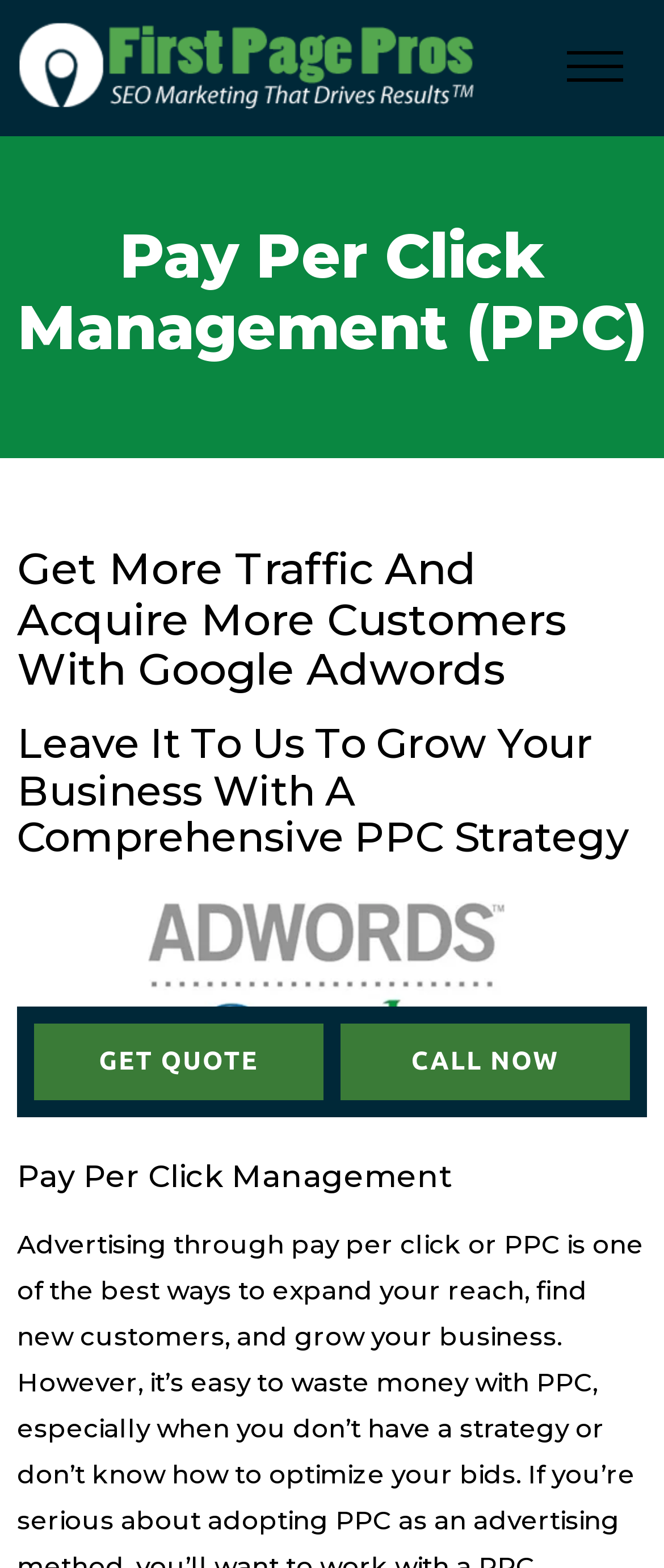Provide the bounding box coordinates of the HTML element this sentence describes: "title="First Page Pros"".

[0.026, 0.0, 0.816, 0.087]